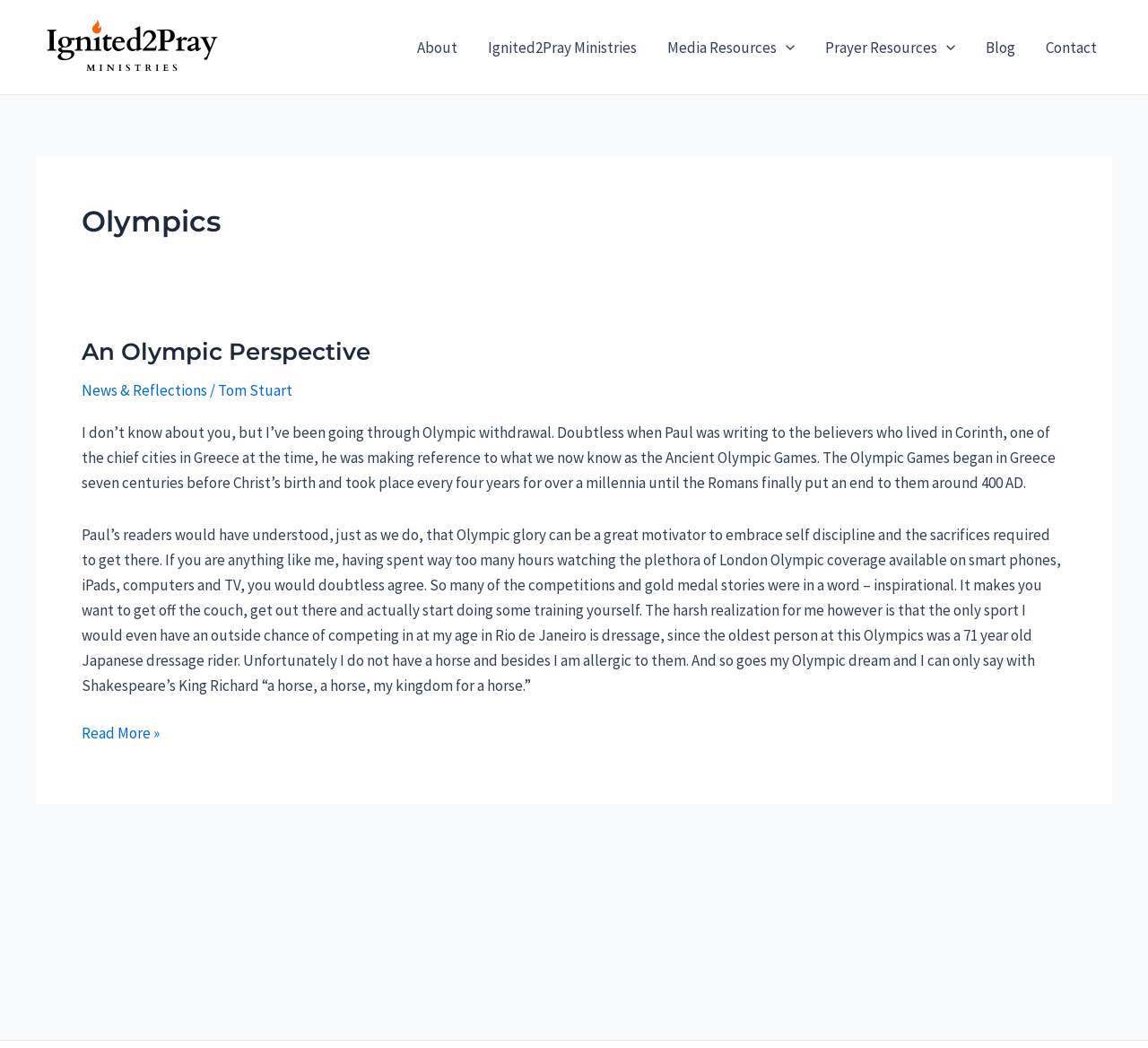Provide your answer to the question using just one word or phrase: What is the sport mentioned in the article that the author would have an outside chance of competing in?

Dressage